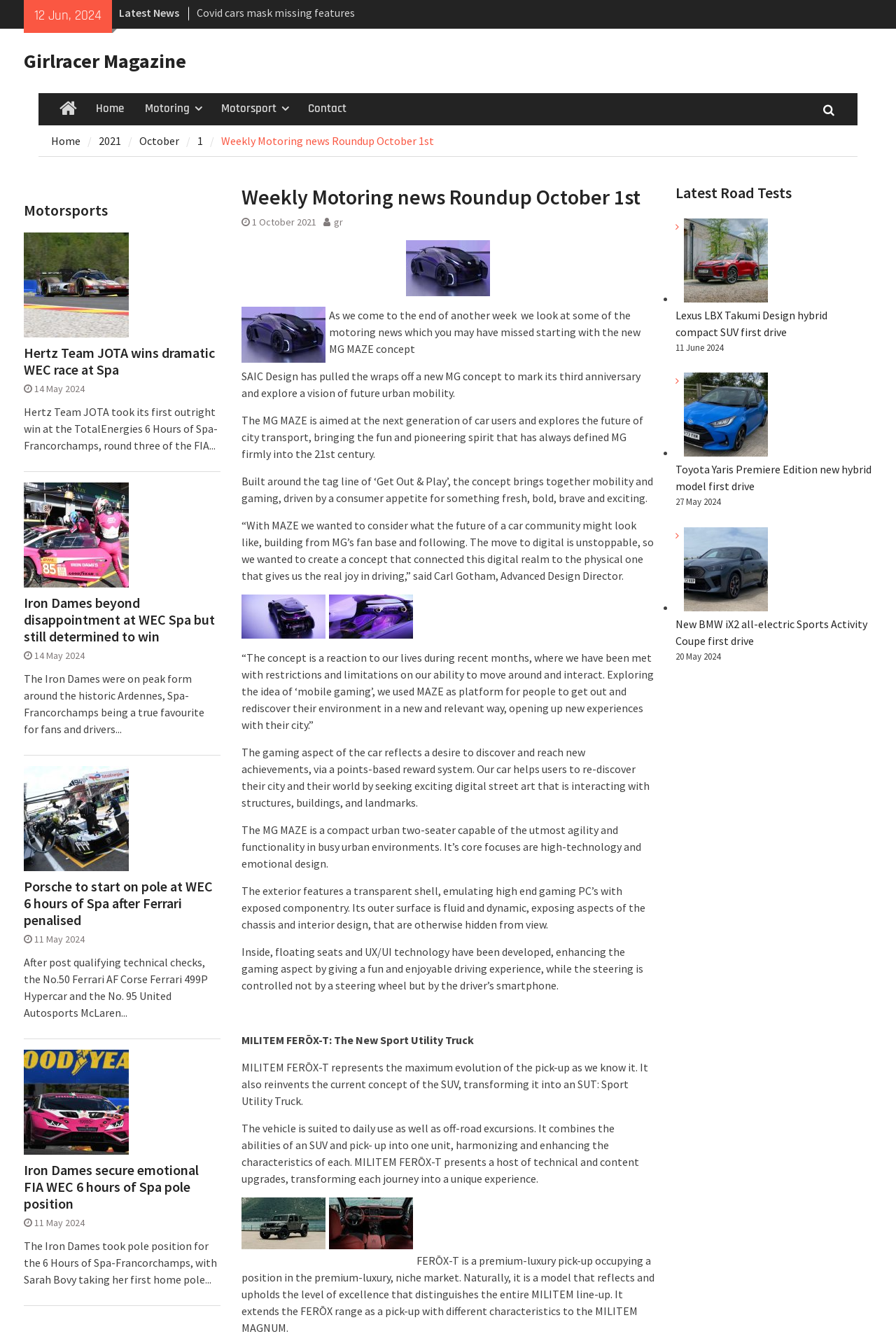What is the name of the concept car mentioned in the article?
Based on the image, respond with a single word or phrase.

MG MAZE